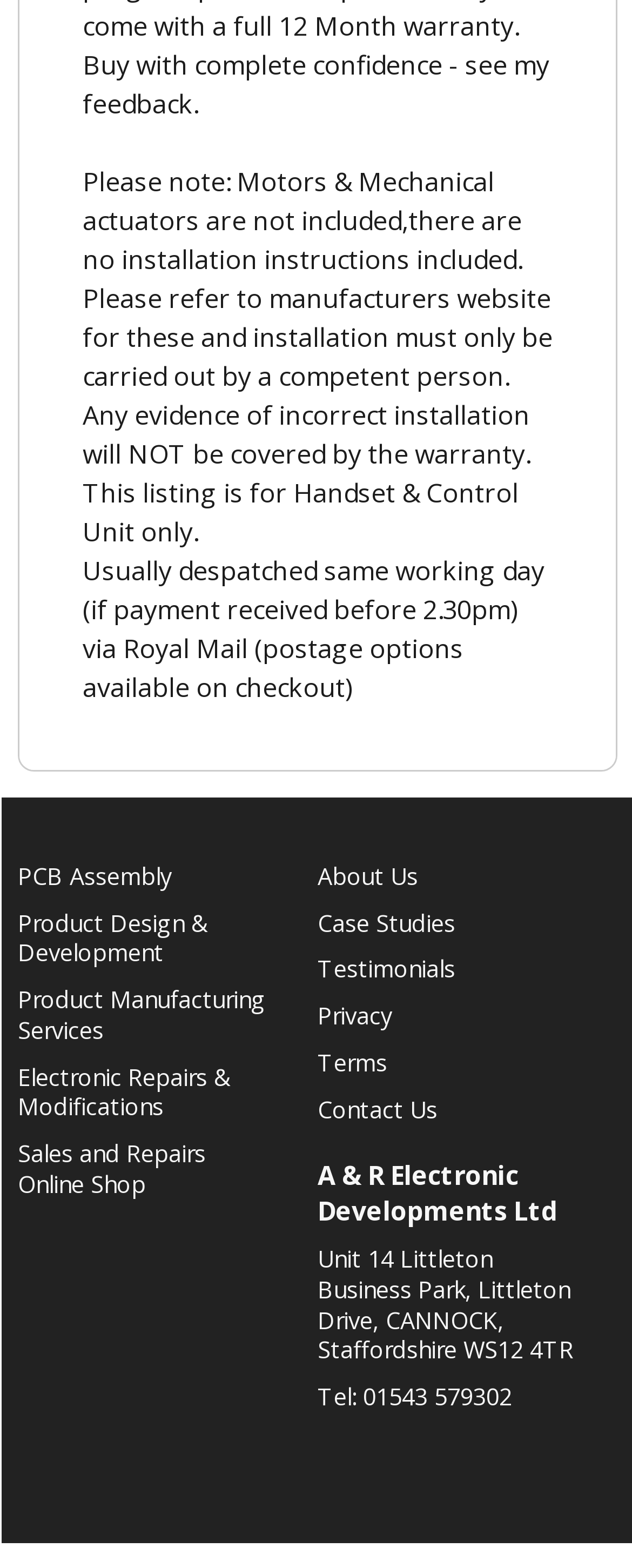Using the webpage screenshot and the element description Product Design & Development, determine the bounding box coordinates. Specify the coordinates in the format (top-left x, top-left y, bottom-right x, bottom-right y) with values ranging from 0 to 1.

[0.028, 0.537, 0.438, 0.576]